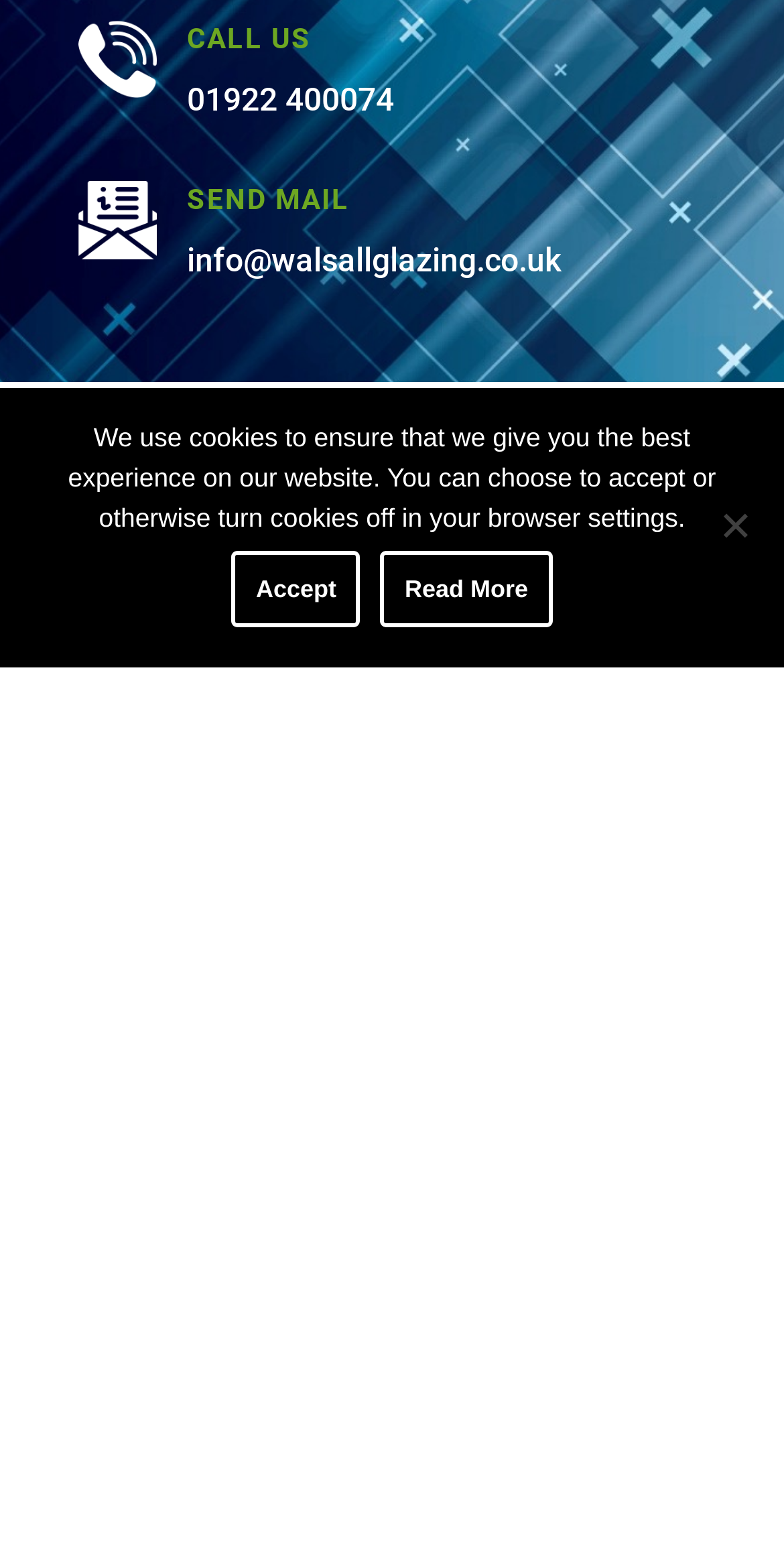Using the element description: "Accept", determine the bounding box coordinates for the specified UI element. The coordinates should be four float numbers between 0 and 1, [left, top, right, bottom].

[0.296, 0.355, 0.46, 0.404]